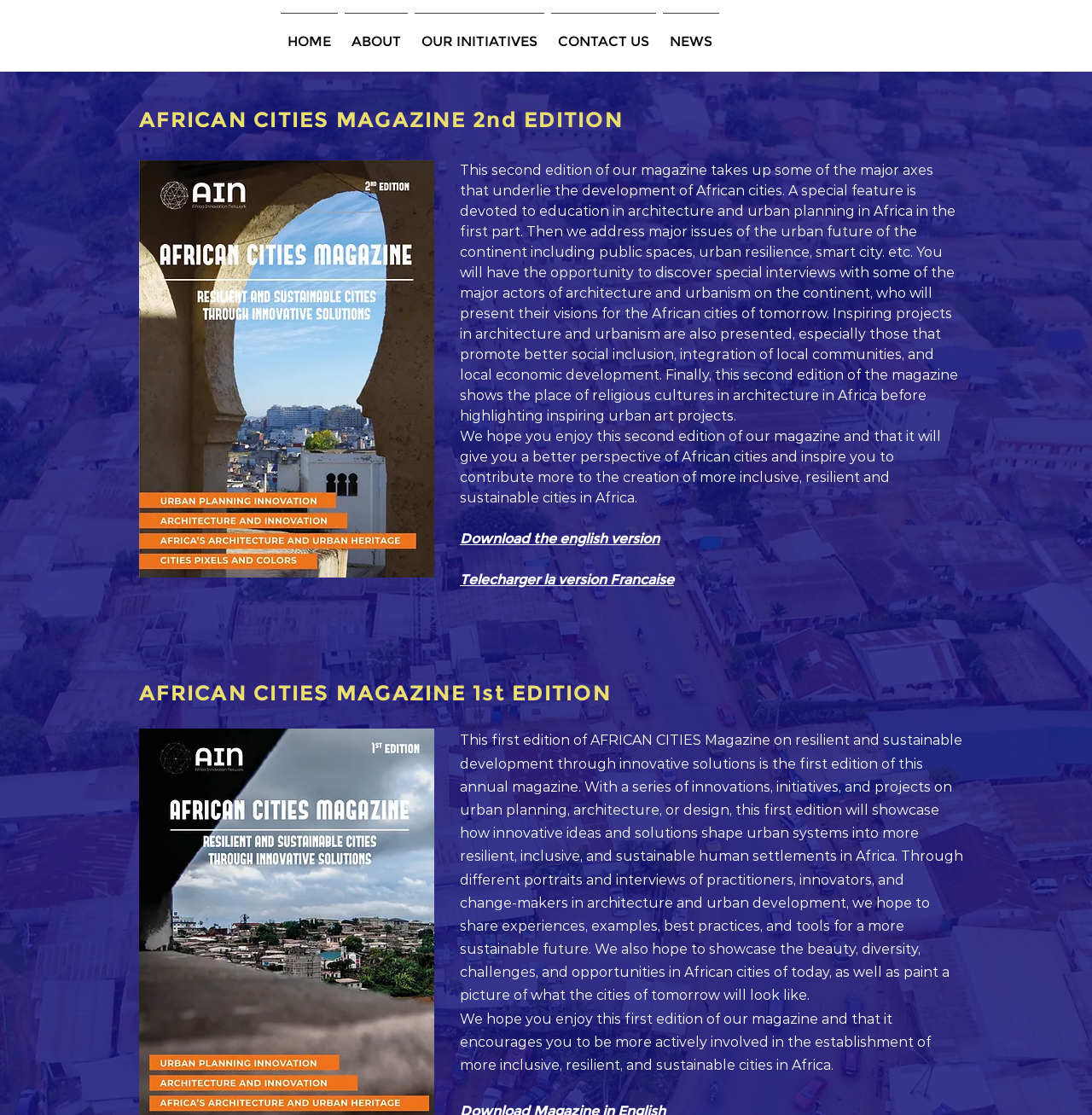Give a detailed account of the webpage.

The webpage is about AIN Magazine, a publication focused on African cities. At the top, there is a navigation menu with links to "HOME", "ABOUT", "OUR INITIATIVES", "CONTACT US", and "NEWS". 

Below the navigation menu, there are two main sections. The first section is about the 2nd edition of the African Cities Magazine. It features a heading with the title of the magazine, followed by a link to an image of the magazine cover. Below the image, there is a descriptive text that summarizes the content of the magazine, including topics such as education in architecture and urban planning, public spaces, urban resilience, and inspiring projects in architecture and urbanism. The text also mentions special interviews with major actors in architecture and urbanism. 

Further down, there are two links to download the magazine in English and French versions. 

The second section is about the 1st edition of the African Cities Magazine. It has a similar structure to the first section, with a heading, a descriptive text, and a link to download the magazine. The text summarizes the content of the first edition, which focuses on resilient and sustainable development through innovative solutions. It also mentions portraits and interviews of practitioners, innovators, and change-makers in architecture and urban development.